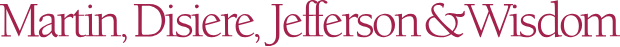What font style is used in the logo?
By examining the image, provide a one-word or phrase answer.

Elegant serif